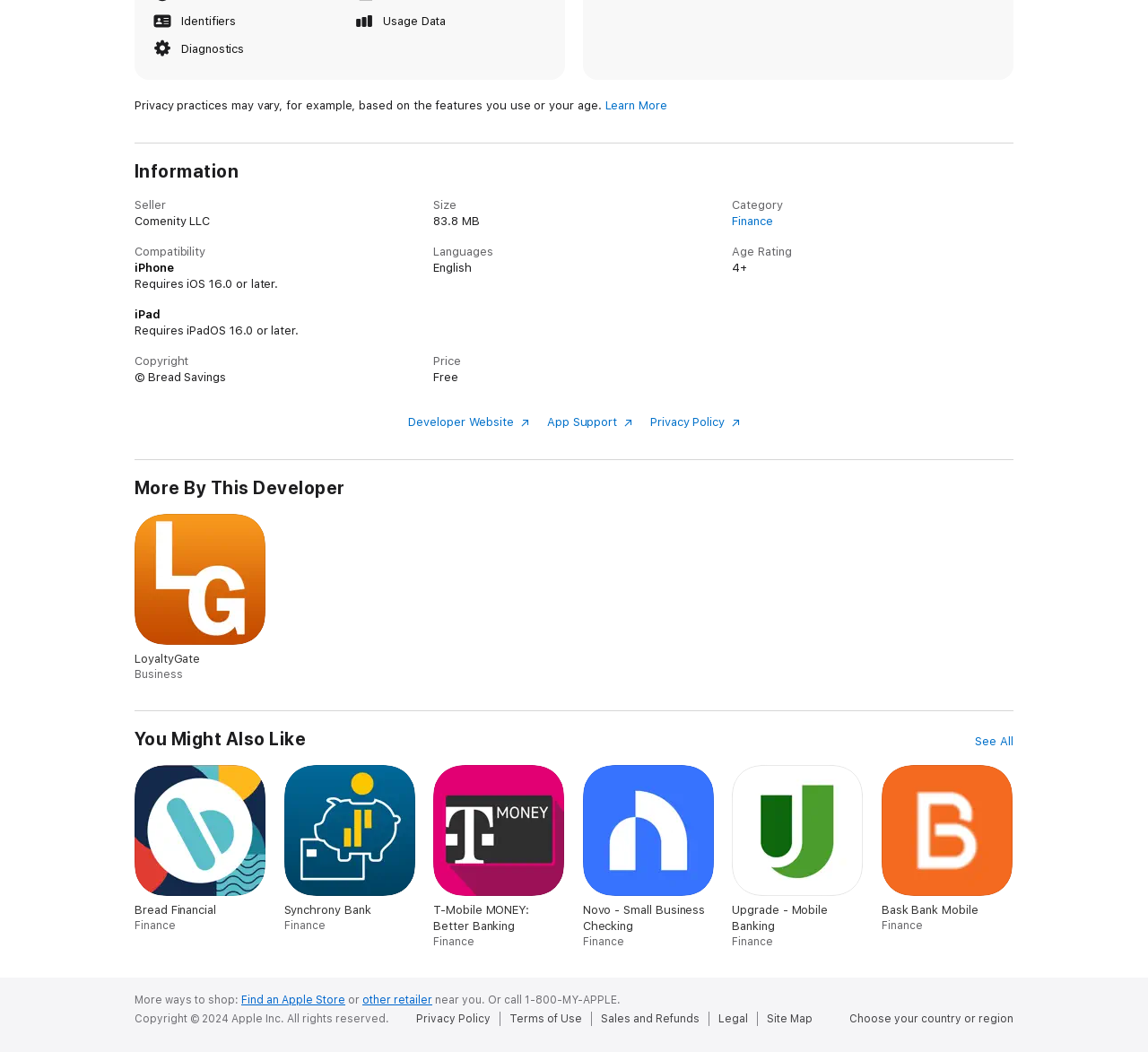Answer the following inquiry with a single word or phrase:
What is the age rating of the app?

4+